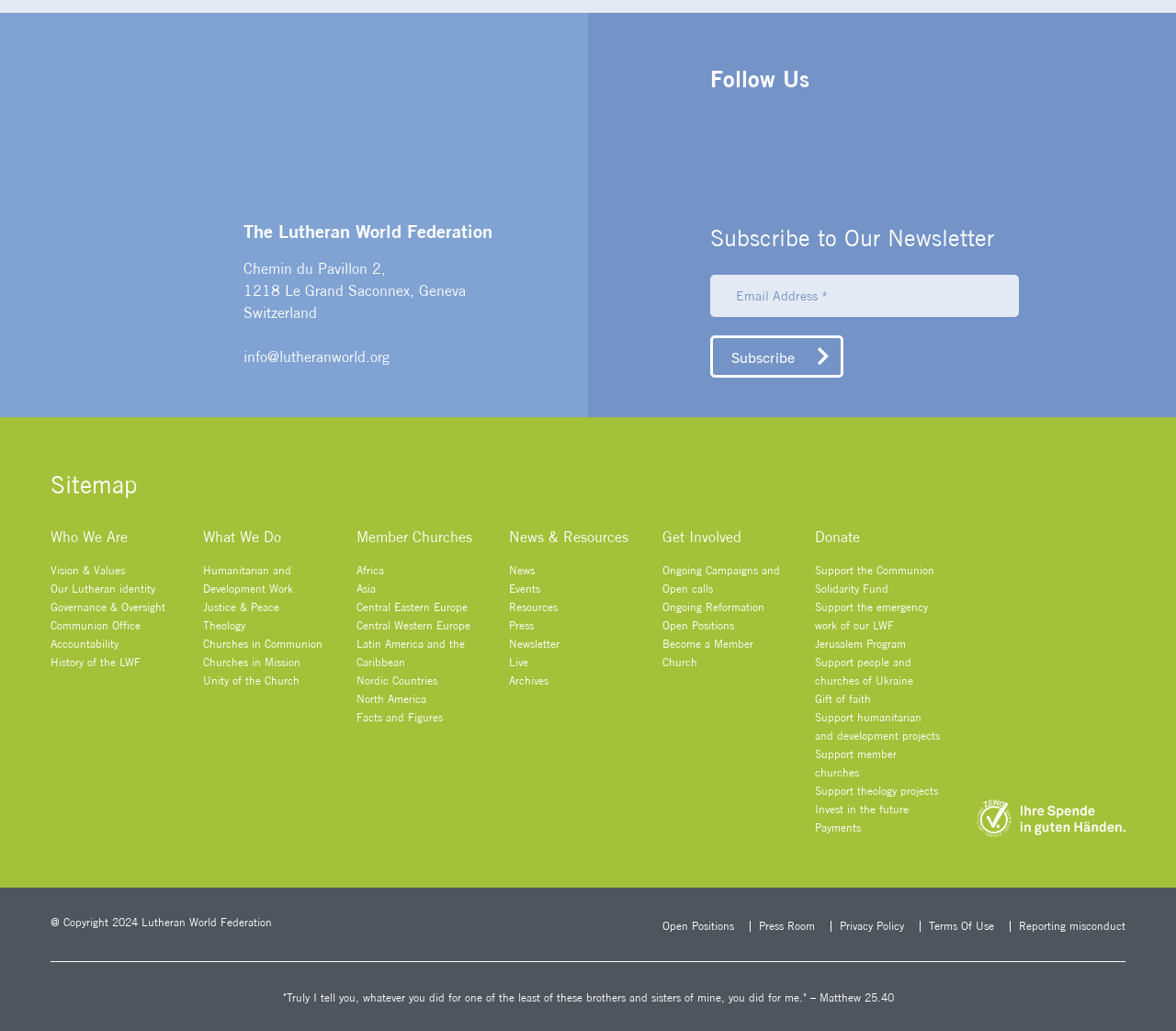Determine the bounding box coordinates of the region that needs to be clicked to achieve the task: "Subscribe to the newsletter".

[0.604, 0.325, 0.717, 0.366]